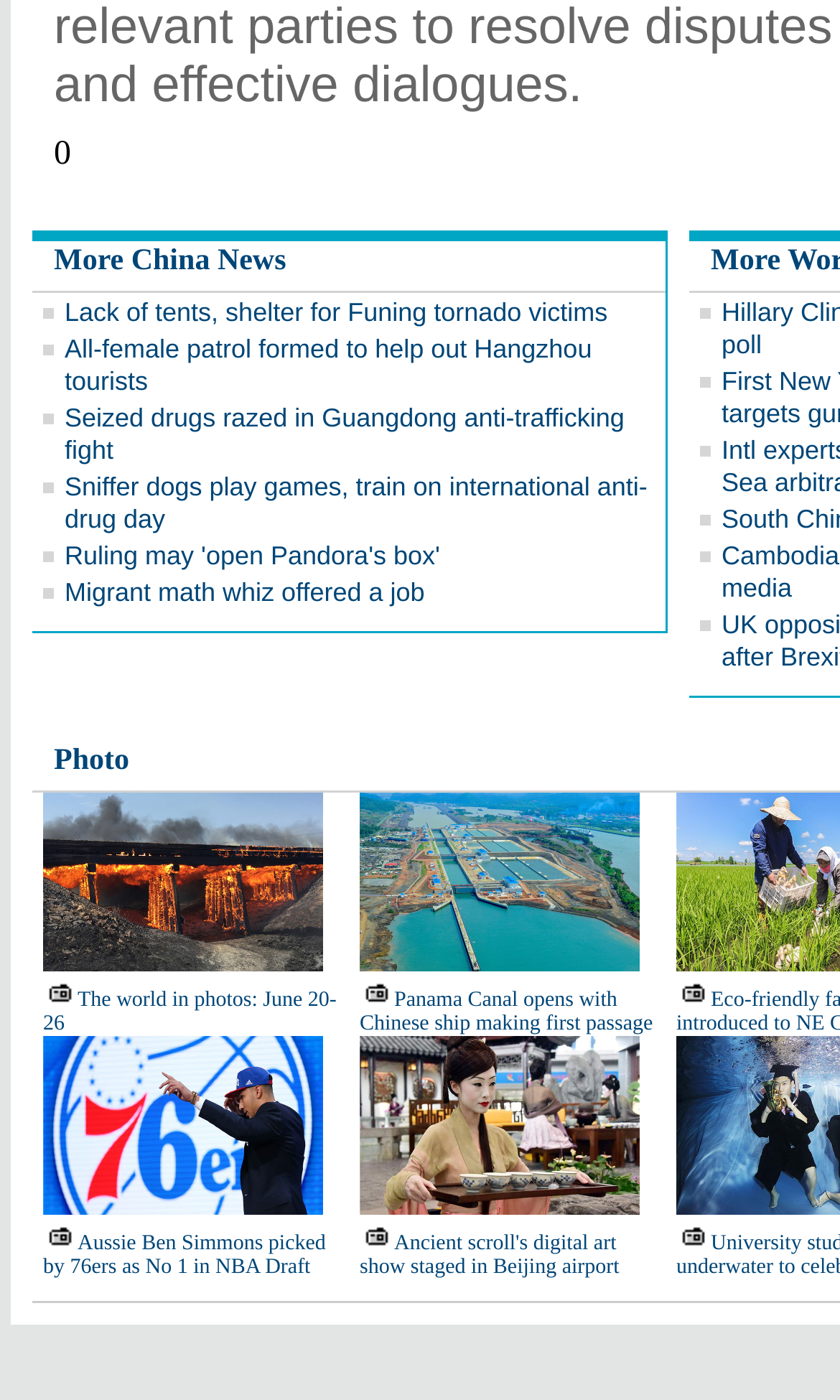Find the bounding box coordinates of the clickable area that will achieve the following instruction: "Browse more China news".

[0.064, 0.175, 0.341, 0.199]